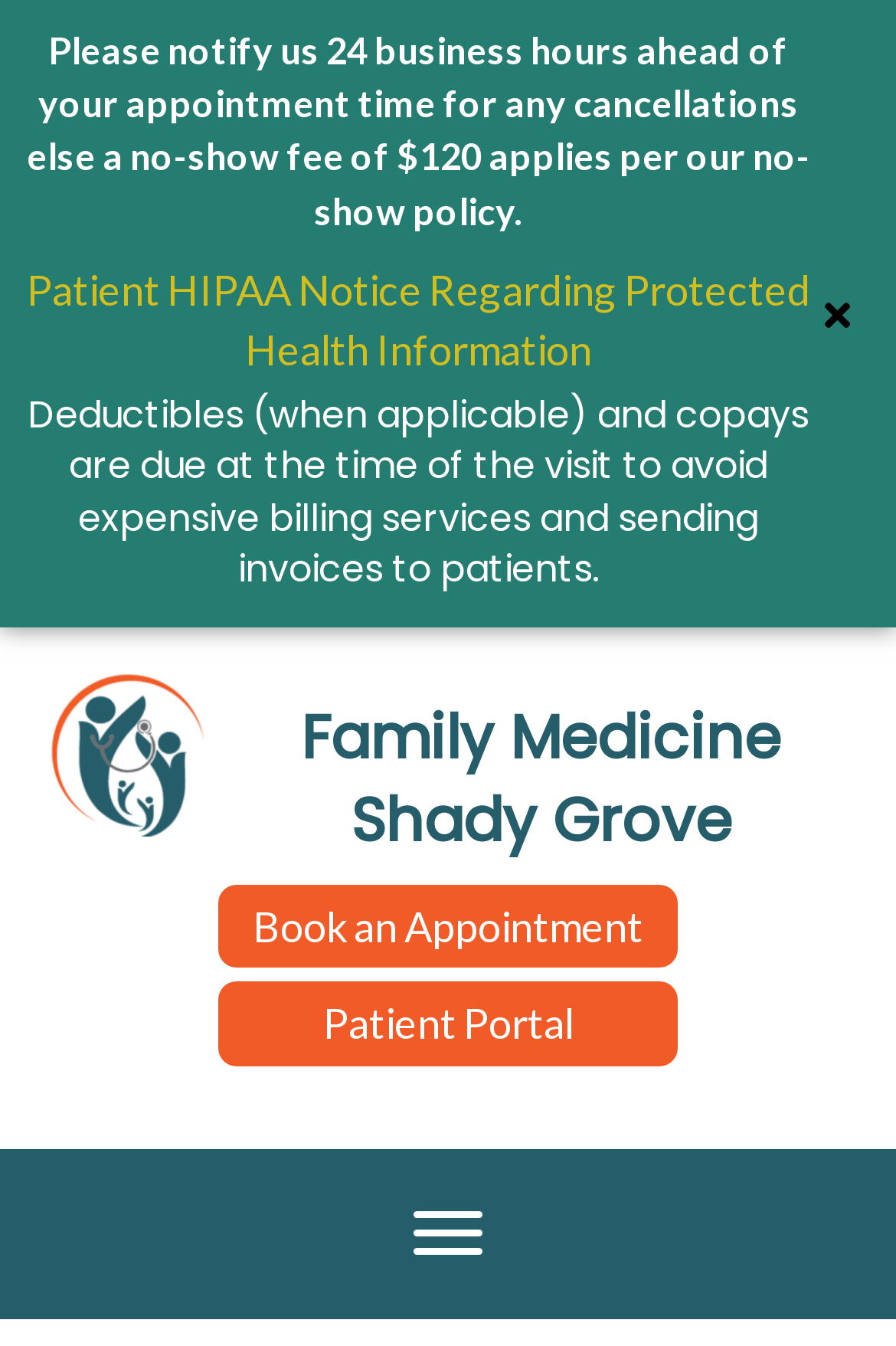What is the purpose of the 'Book an Appointment' button?
Give a detailed response to the question by analyzing the screenshot.

The 'Book an Appointment' button is likely used to schedule an appointment with Family Medicine Shady Grove. This can be inferred from the button's text and its presence on a webpage related to a medical practice.